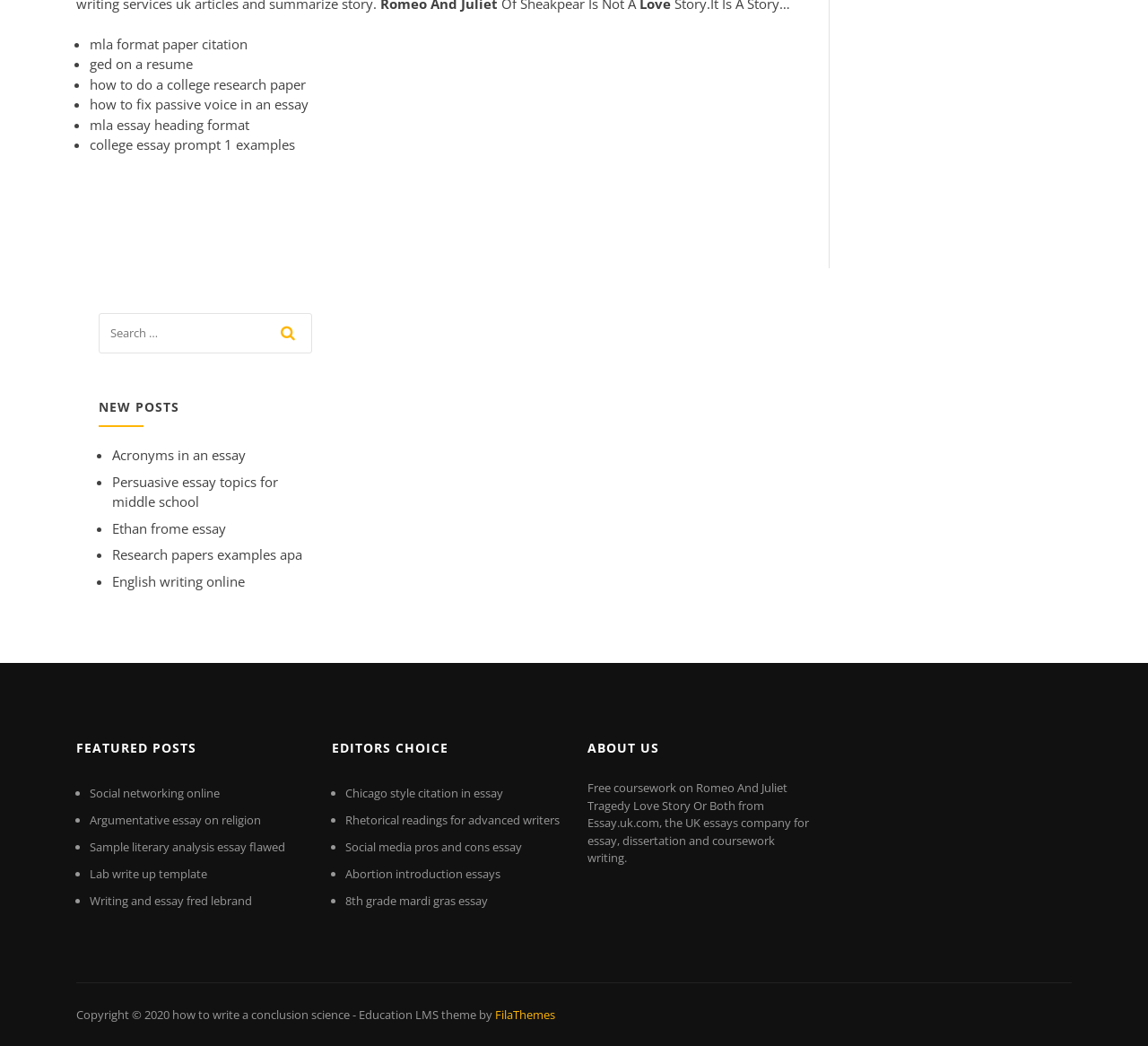Using the provided description: "college essay prompt 1 examples", find the bounding box coordinates of the corresponding UI element. The output should be four float numbers between 0 and 1, in the format [left, top, right, bottom].

[0.078, 0.13, 0.257, 0.147]